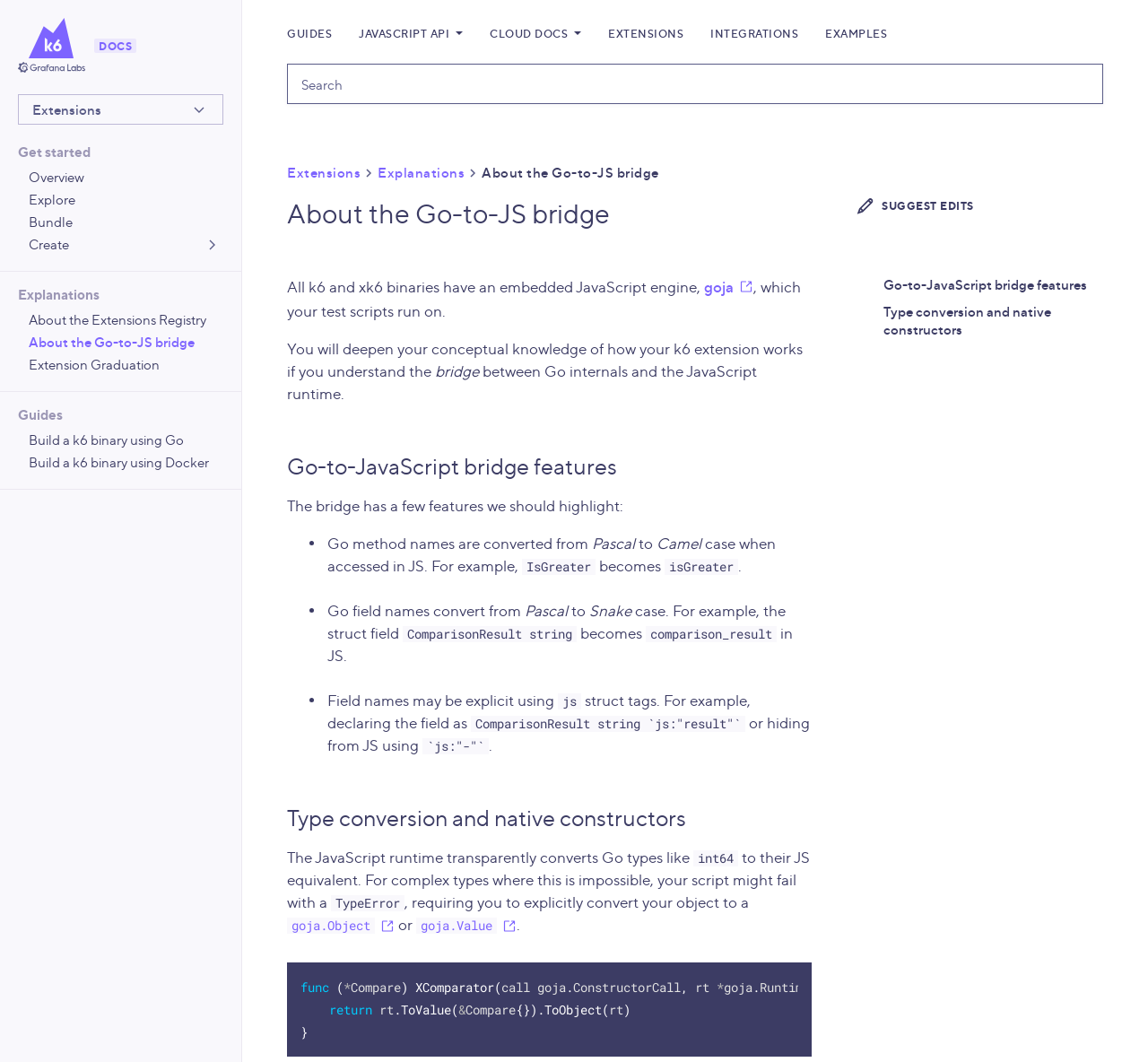What happens when a script fails to convert a Go type to its JS equivalent?
Based on the visual information, provide a detailed and comprehensive answer.

The webpage explains that if a script fails to convert a Go type to its JS equivalent, it will result in a TypeError. This is mentioned in the text 'For complex types where this is impossible, your script might fail with a TypeError'.